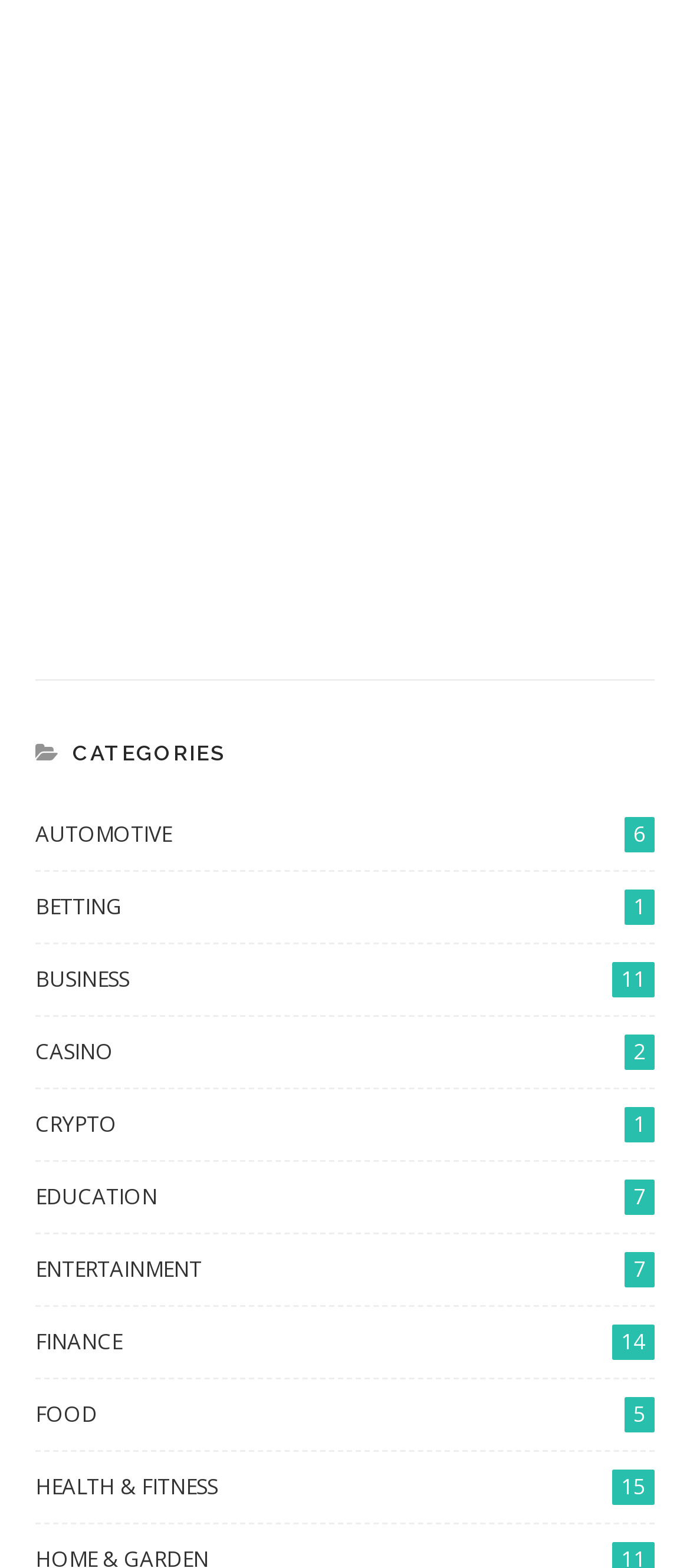Please identify the bounding box coordinates of the element's region that should be clicked to execute the following instruction: "Browse HOME & GARDEN category". The bounding box coordinates must be four float numbers between 0 and 1, i.e., [left, top, right, bottom].

[0.295, 0.108, 0.654, 0.124]